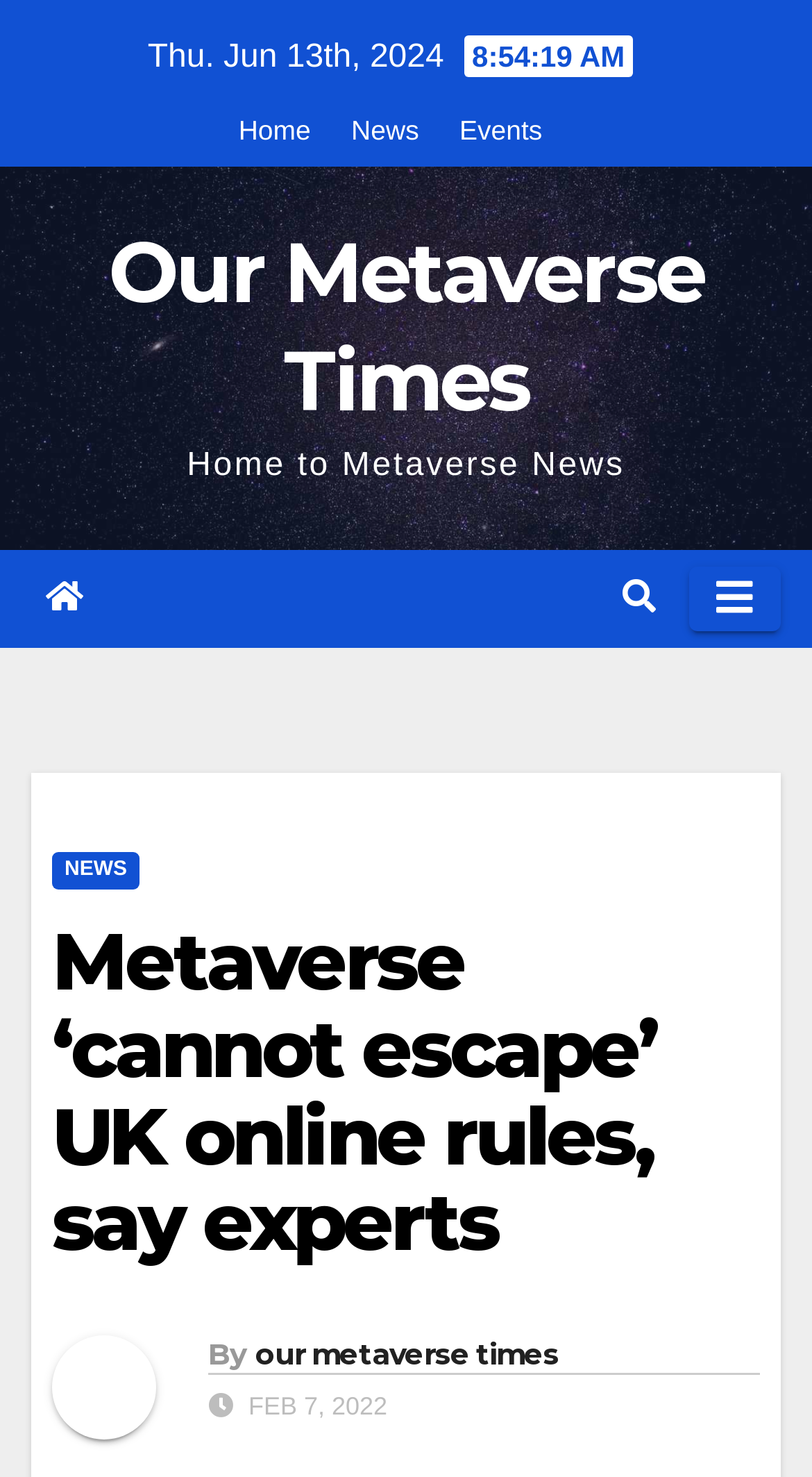Please determine the bounding box coordinates of the section I need to click to accomplish this instruction: "toggle navigation".

[0.849, 0.384, 0.962, 0.427]